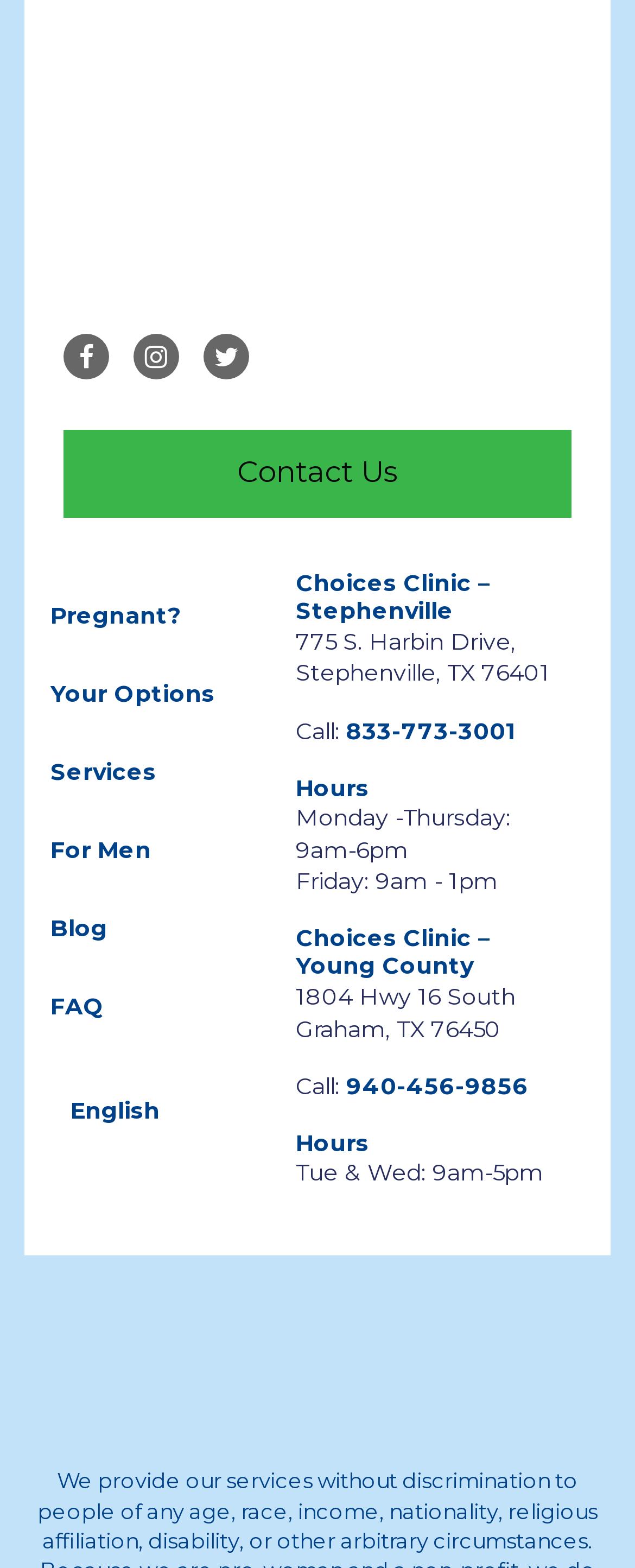Kindly determine the bounding box coordinates for the clickable area to achieve the given instruction: "call Choices Clinic – Stephenville".

[0.545, 0.457, 0.812, 0.476]